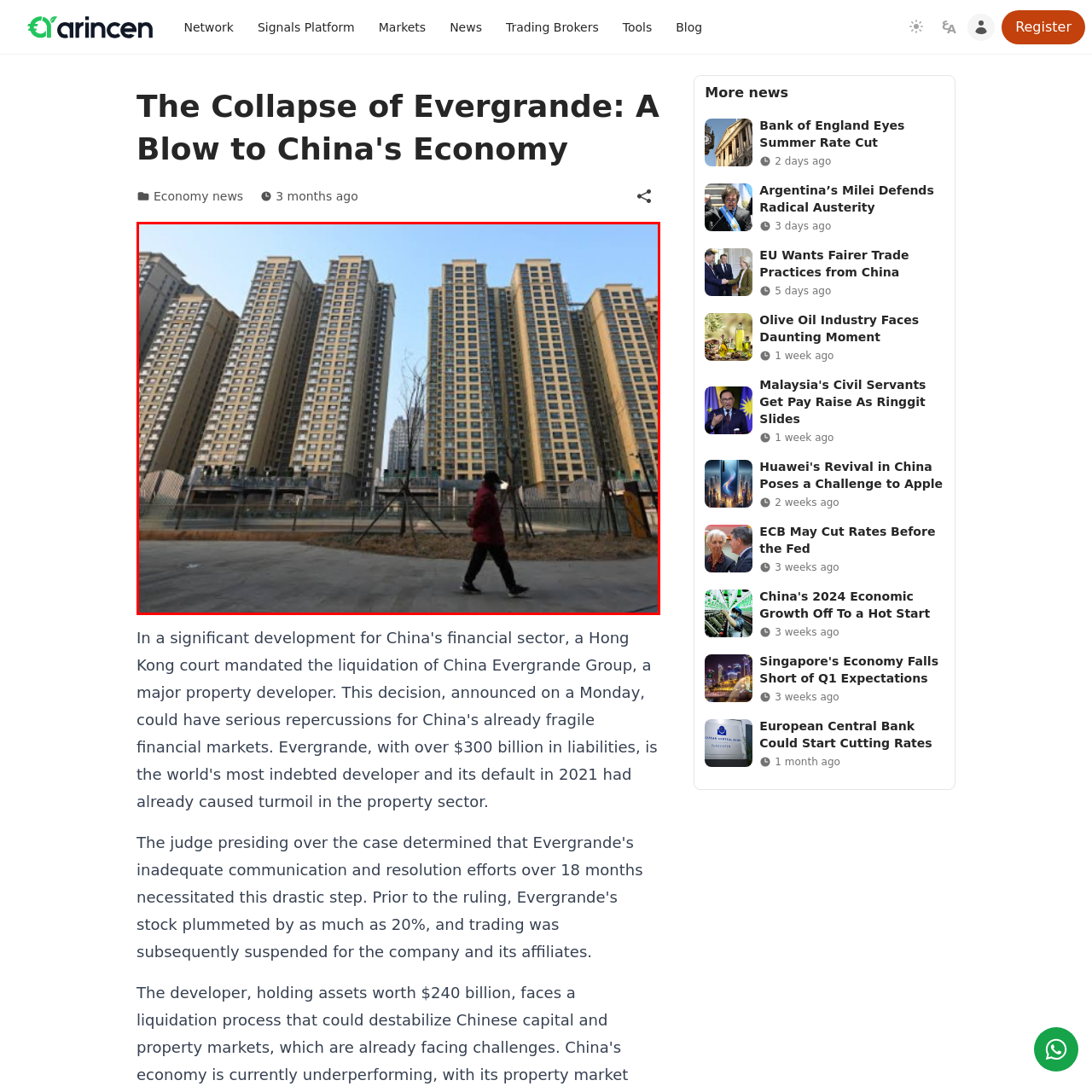Give a detailed account of the visual elements present in the image highlighted by the red border.

The image captures a solitary figure walking along a path flanked by imposing high-rise residential buildings, indicative of urban development and the potential effects of real estate dynamics in China. The buildings, characterized by their yellow and beige facades, tower prominently against a clear blue sky, showcasing a modern architectural style. The scene reflects the stark contrast between the lively individual traversing the ground level and the towering, uninhabited structures looming overhead. This visual representation may symbolize the broader economic themes related to China’s property market, particularly in the context of recent challenges faced by major real estate companies, such as Evergrande. The image evokes a sense of contemplation regarding the implications of urbanization and economic pressures on everyday lives.